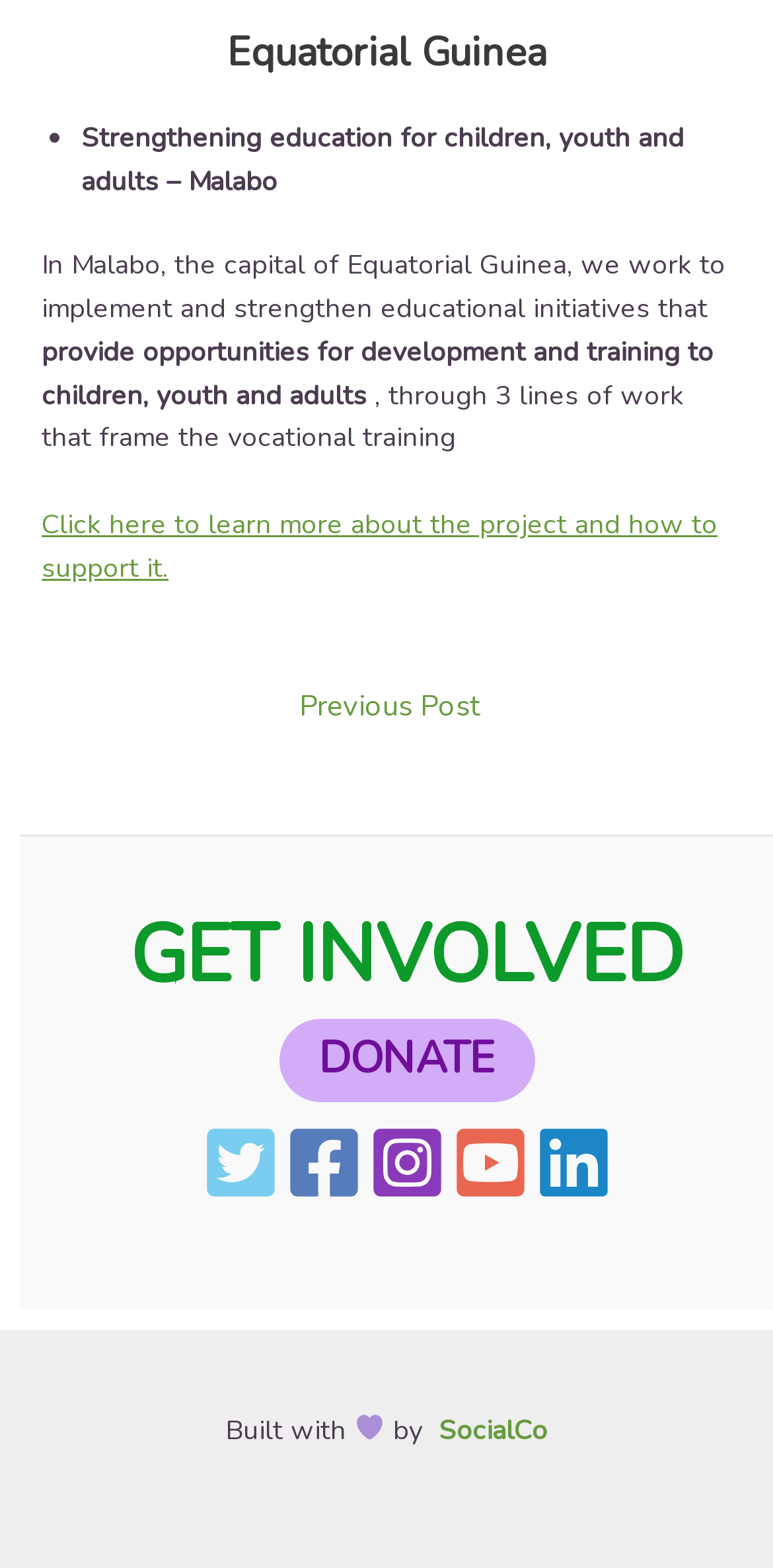Determine the bounding box coordinates of the area to click in order to meet this instruction: "Visit Facebook".

[0.368, 0.717, 0.468, 0.767]